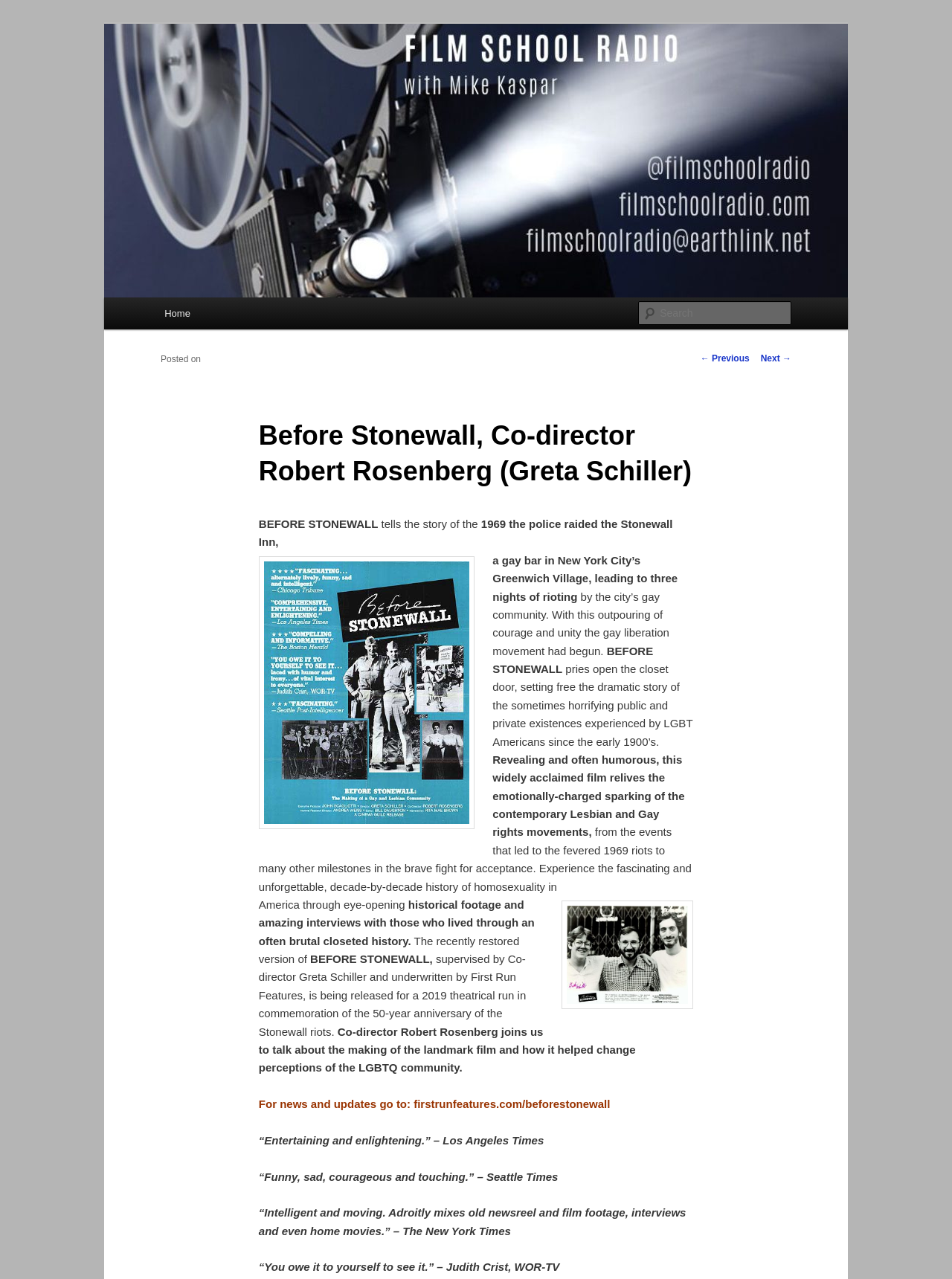Predict the bounding box coordinates of the UI element that matches this description: "Film School interview". The coordinates should be in the format [left, top, right, bottom] with each value between 0 and 1.

[0.535, 0.985, 0.631, 0.993]